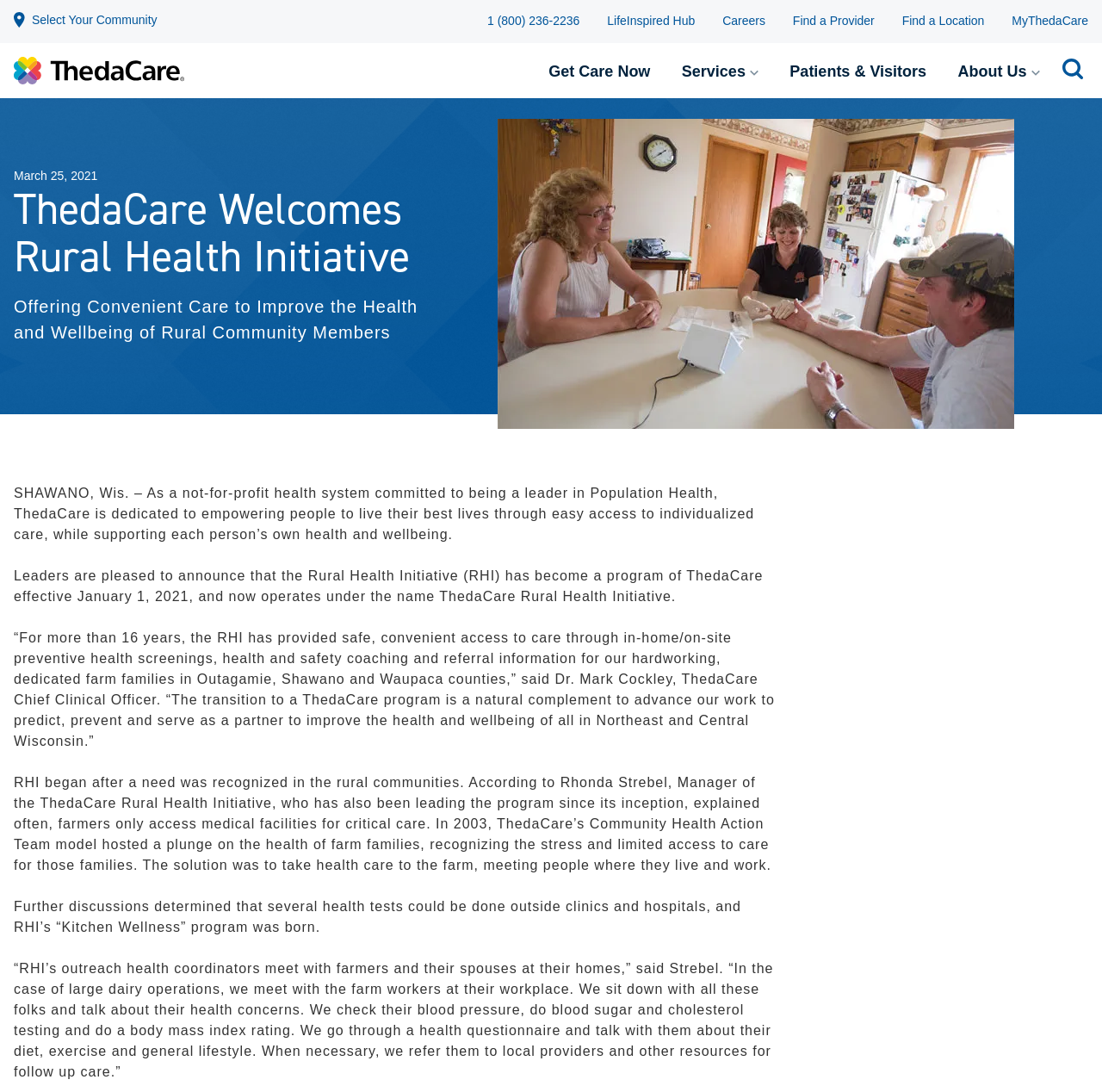Locate the UI element described as follows: "Pediatrics". Return the bounding box coordinates as four float numbers between 0 and 1 in the order [left, top, right, bottom].

[0.13, 0.424, 0.197, 0.449]